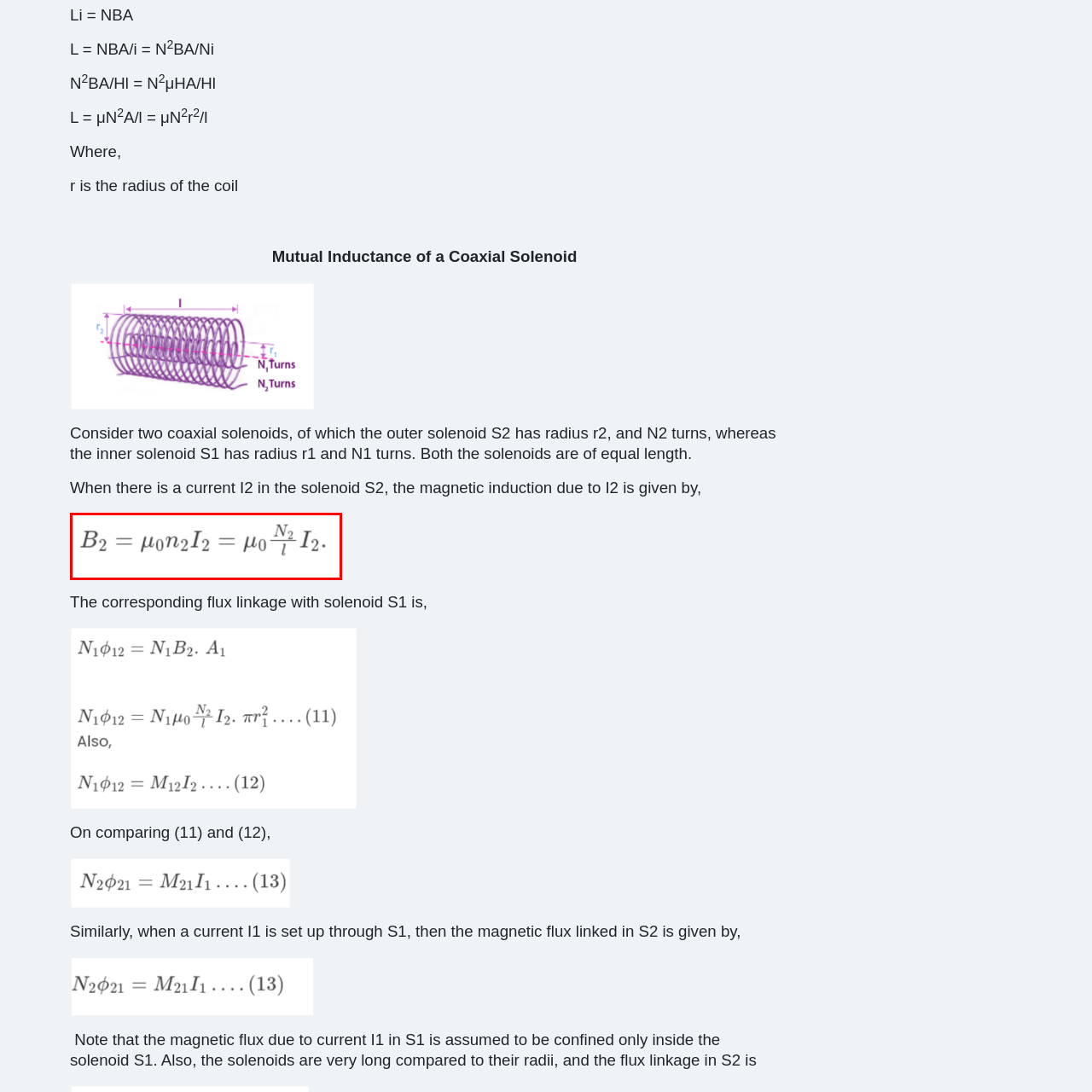Detail the features and elements seen in the red-circled portion of the image.

The image displays a mathematical expression related to electromagnetism, specifically describing the magnetic field \( B_2 \) of a solenoid. The equation is structured as follows:

\[ B_2 = \mu_0 n_2 I_2 = \mu_0 \frac{N_2}{l} I_2. \]

In this context:
- \( B_2 \) represents the magnetic field strength.
- \( \mu_0 \) is the permeability of free space, a fundamental physical constant.
- \( n_2 \) denotes the number of turns per unit length of the outer solenoid.
- \( I_2 \) is the current flowing through the outer solenoid \( S_2 \).
- \( N_2 \) stands for the total number of turns in the outer solenoid.
- \( l \) indicates the length of the solenoid.

This equation illustrates the relationship between the current in the solenoid and the resulting magnetic field it generates, which is crucial for understanding the principles of inductance and magnetic fields in coaxial solenoids.